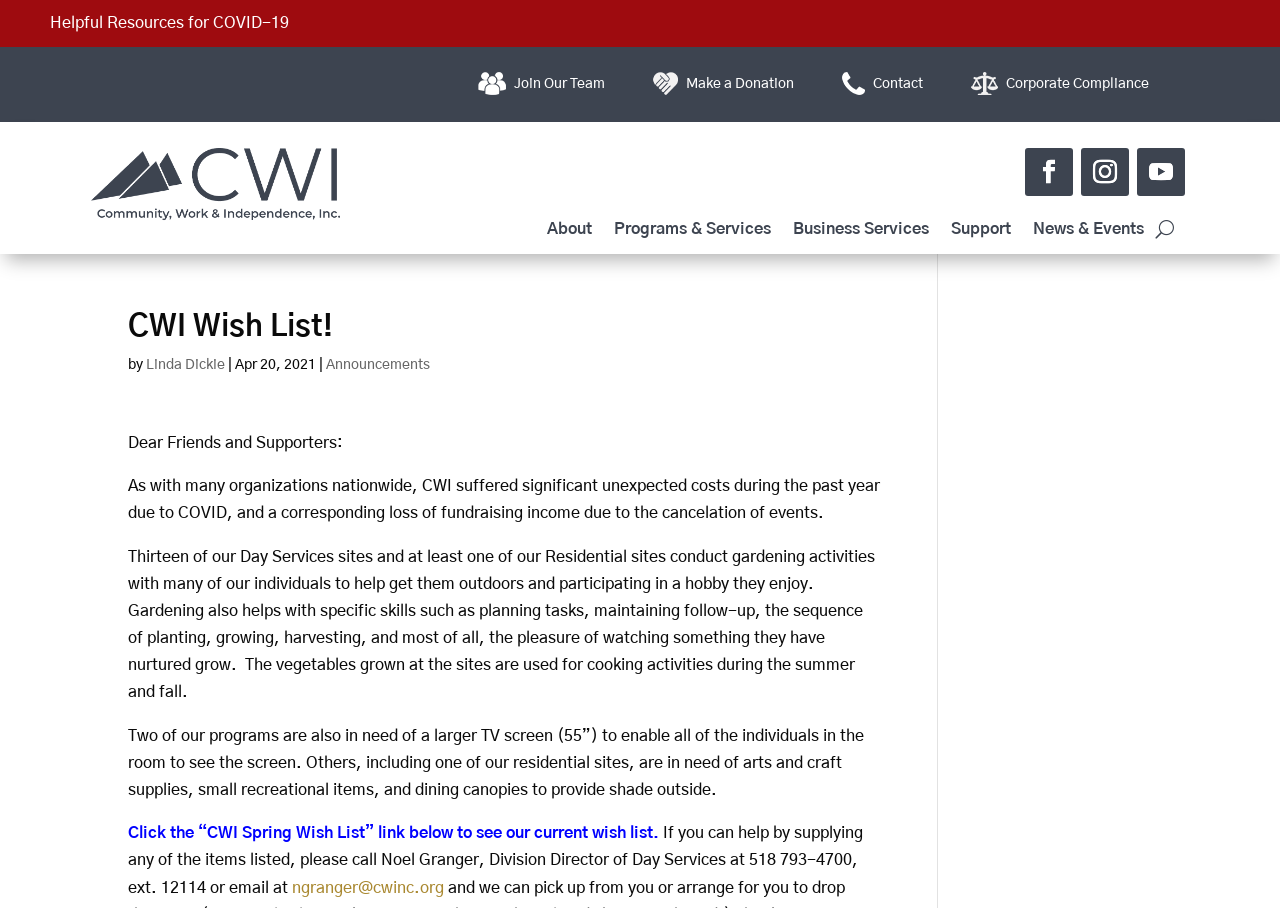Provide the bounding box coordinates of the HTML element described by the text: "Industry's Events Served". The coordinates should be in the format [left, top, right, bottom] with values between 0 and 1.

None